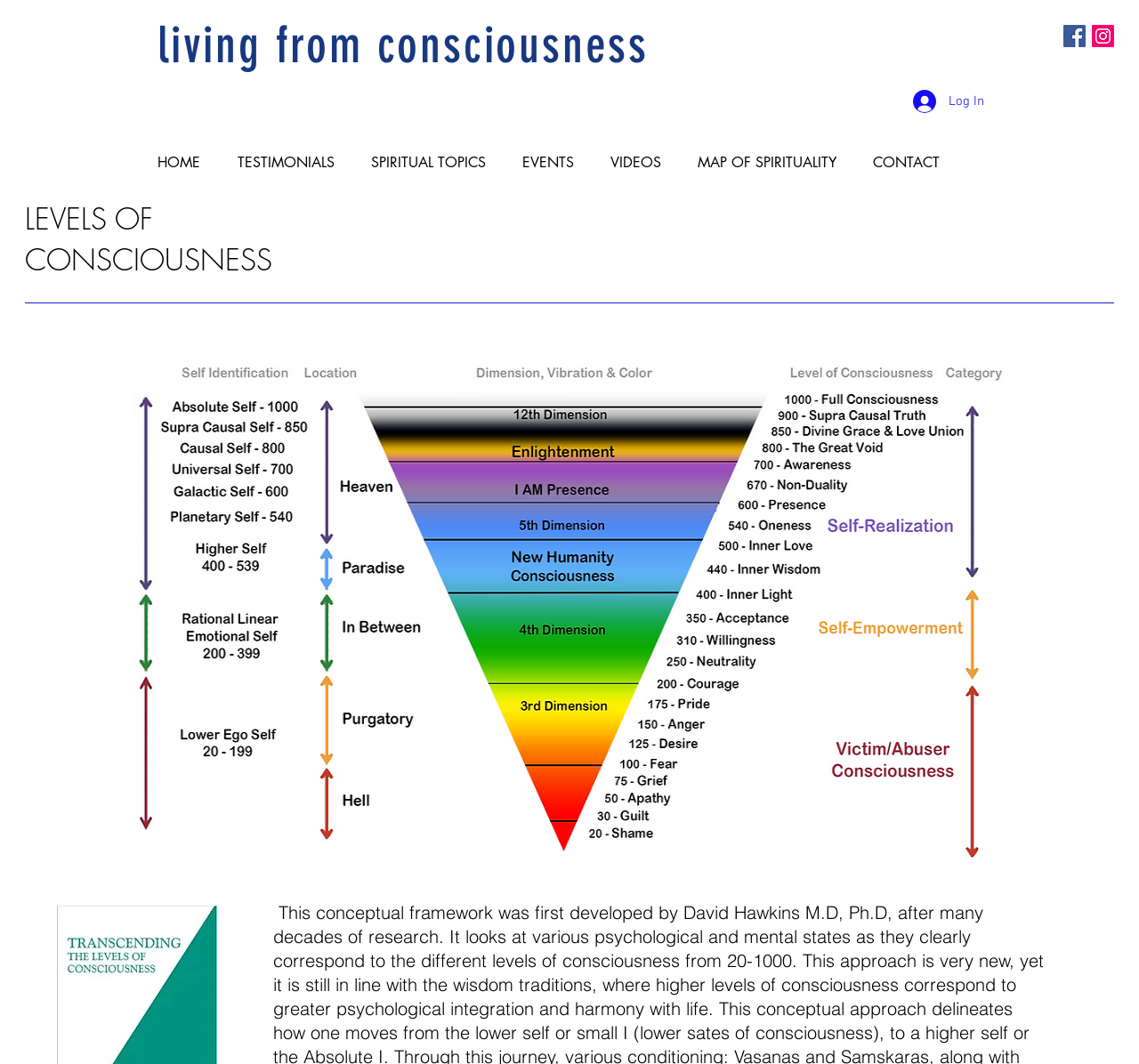From the element description futures trading, predict the bounding box coordinates of the UI element. The coordinates must be specified in the format (top-left x, top-left y, bottom-right x, bottom-right y) and should be within the 0 to 1 range.

None